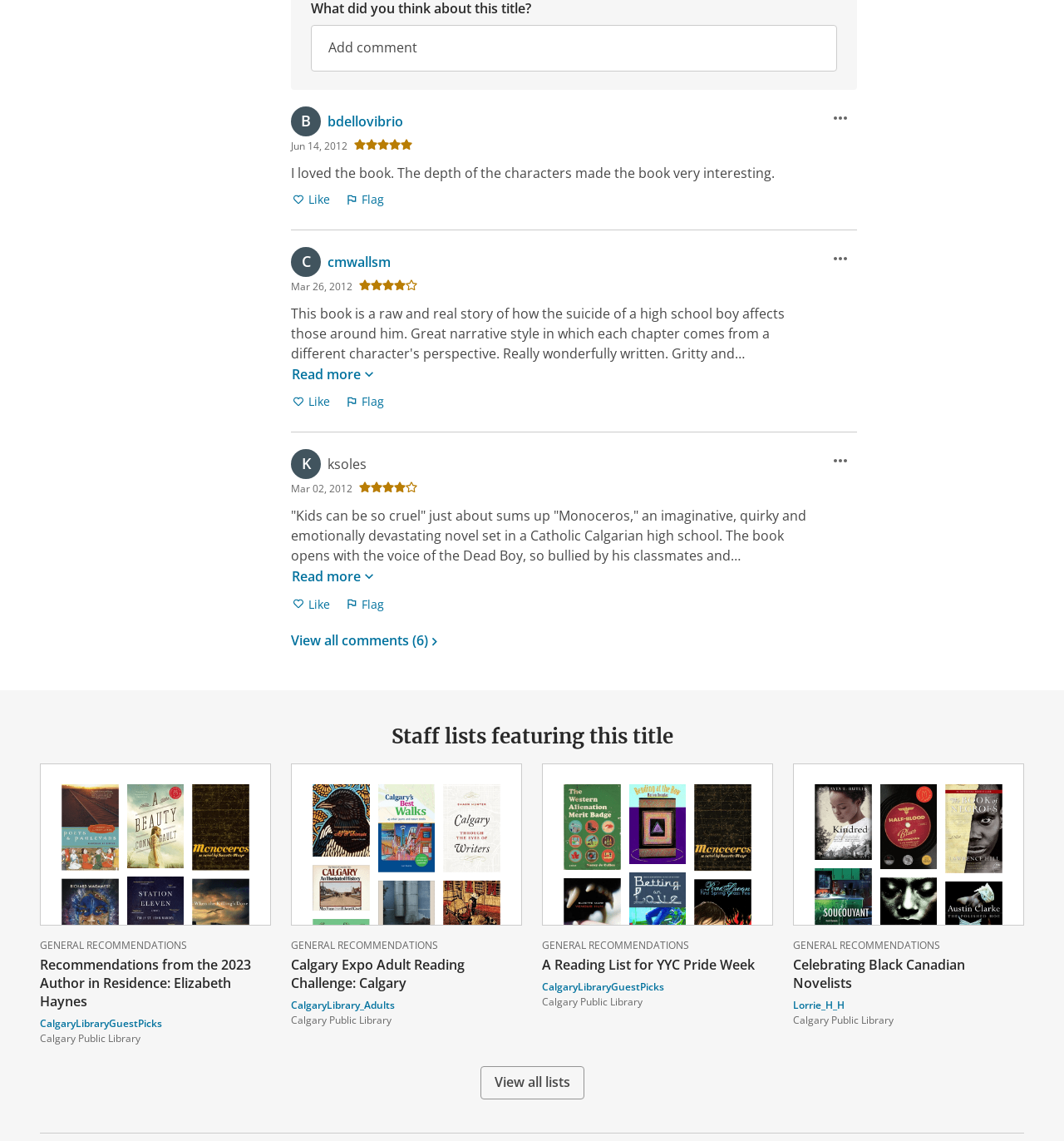Refer to the screenshot and answer the following question in detail:
What is the rating of bdellovibrio's comment?

I found the rating by looking at the StaticText element 'bdellovibrio rated this title 5 out of 5 stars' which is located near the comment text.